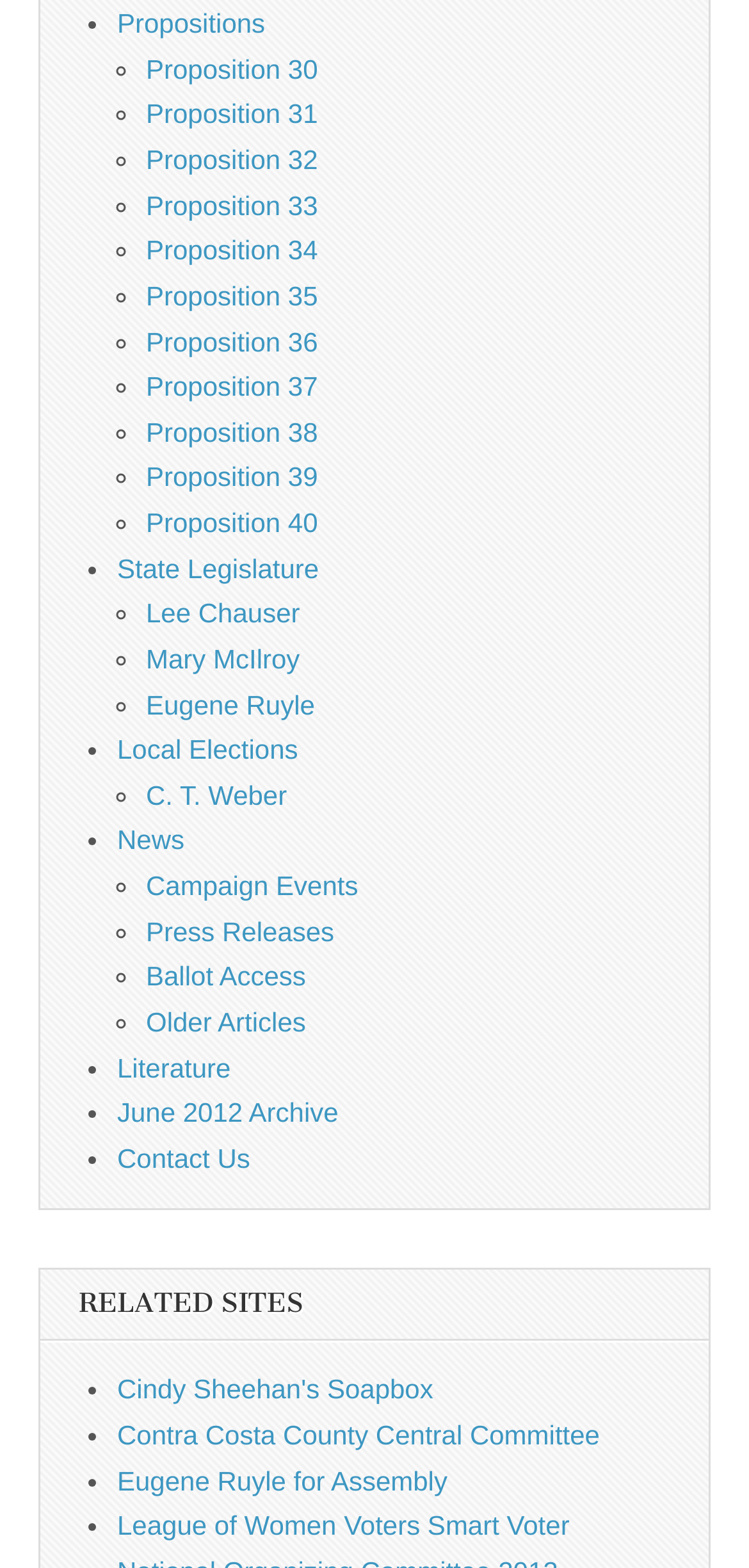Highlight the bounding box coordinates of the region I should click on to meet the following instruction: "Go to State Legislature".

[0.156, 0.352, 0.426, 0.372]